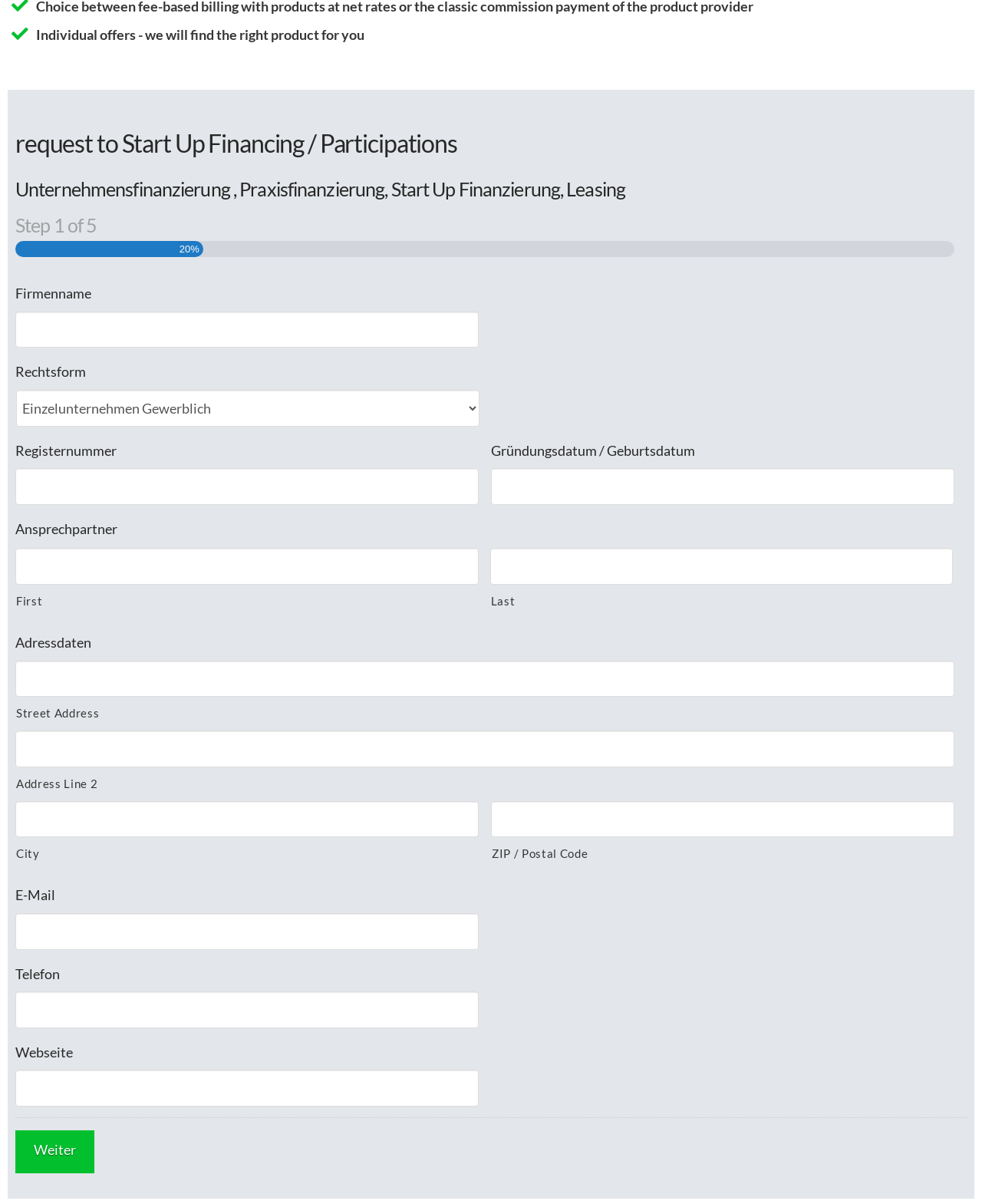Bounding box coordinates are specified in the format (top-left x, top-left y, bottom-right x, bottom-right y). All values are floating point numbers bounded between 0 and 1. Please provide the bounding box coordinate of the region this sentence describes: parent_node: Last name="input_1.6"

[0.499, 0.455, 0.97, 0.486]